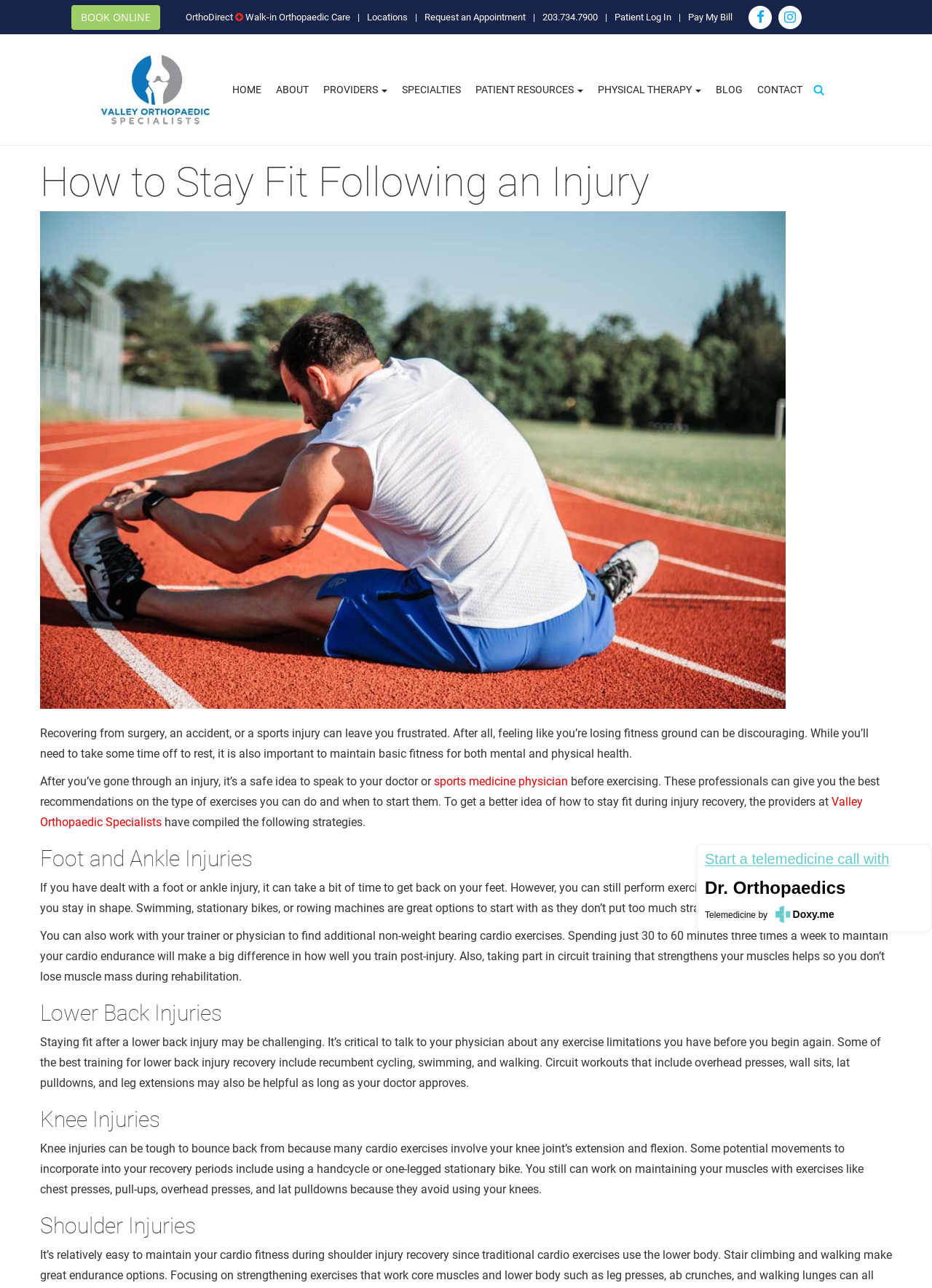Locate the bounding box coordinates of the clickable area to execute the instruction: "Read about staying fit during injury recovery". Provide the coordinates as four float numbers between 0 and 1, represented as [left, top, right, bottom].

[0.043, 0.564, 0.932, 0.591]